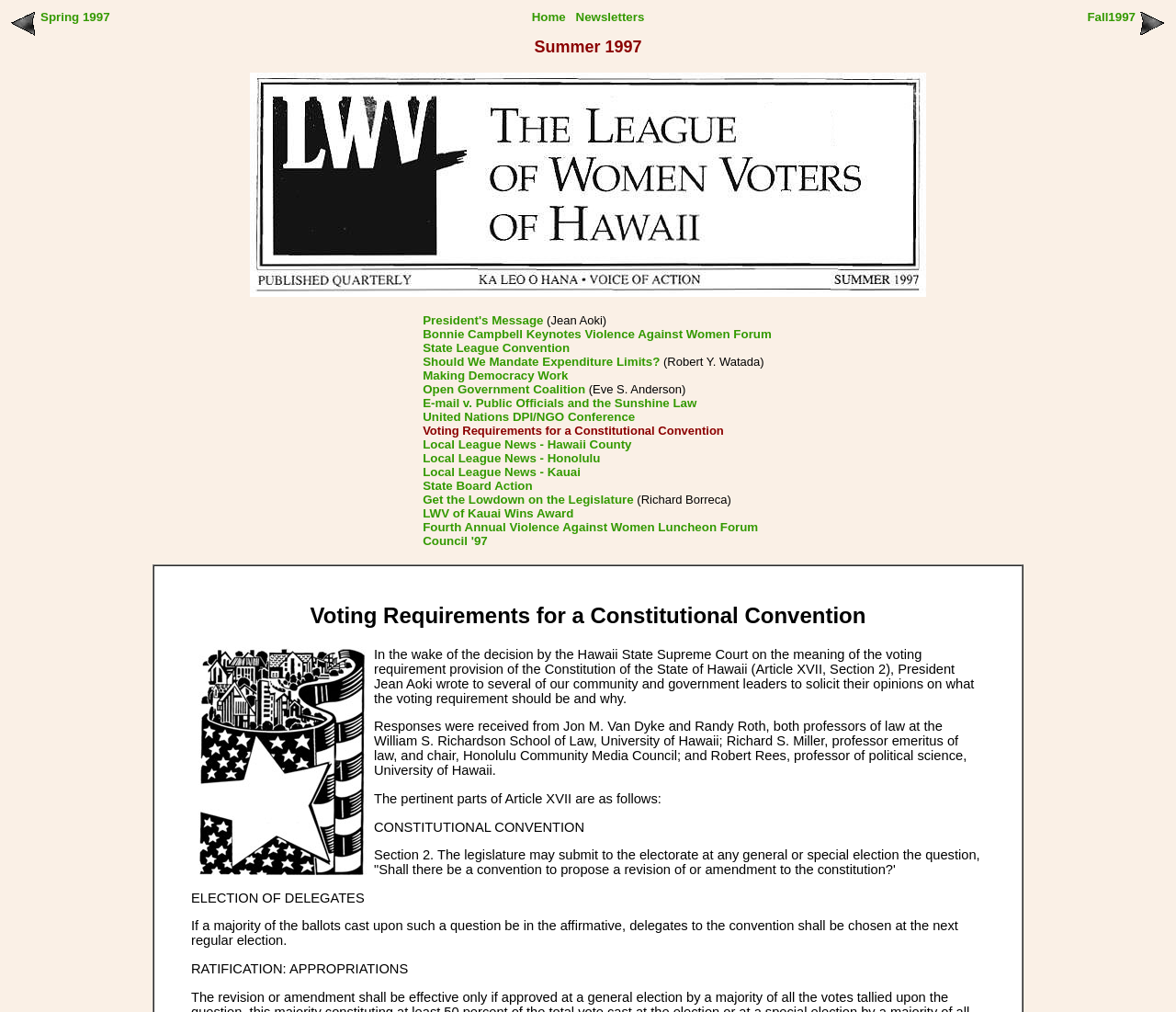Answer the question with a single word or phrase: 
What is the title of the article with the author Robert Y. Watada?

Should We Mandate Expenditure Limits?